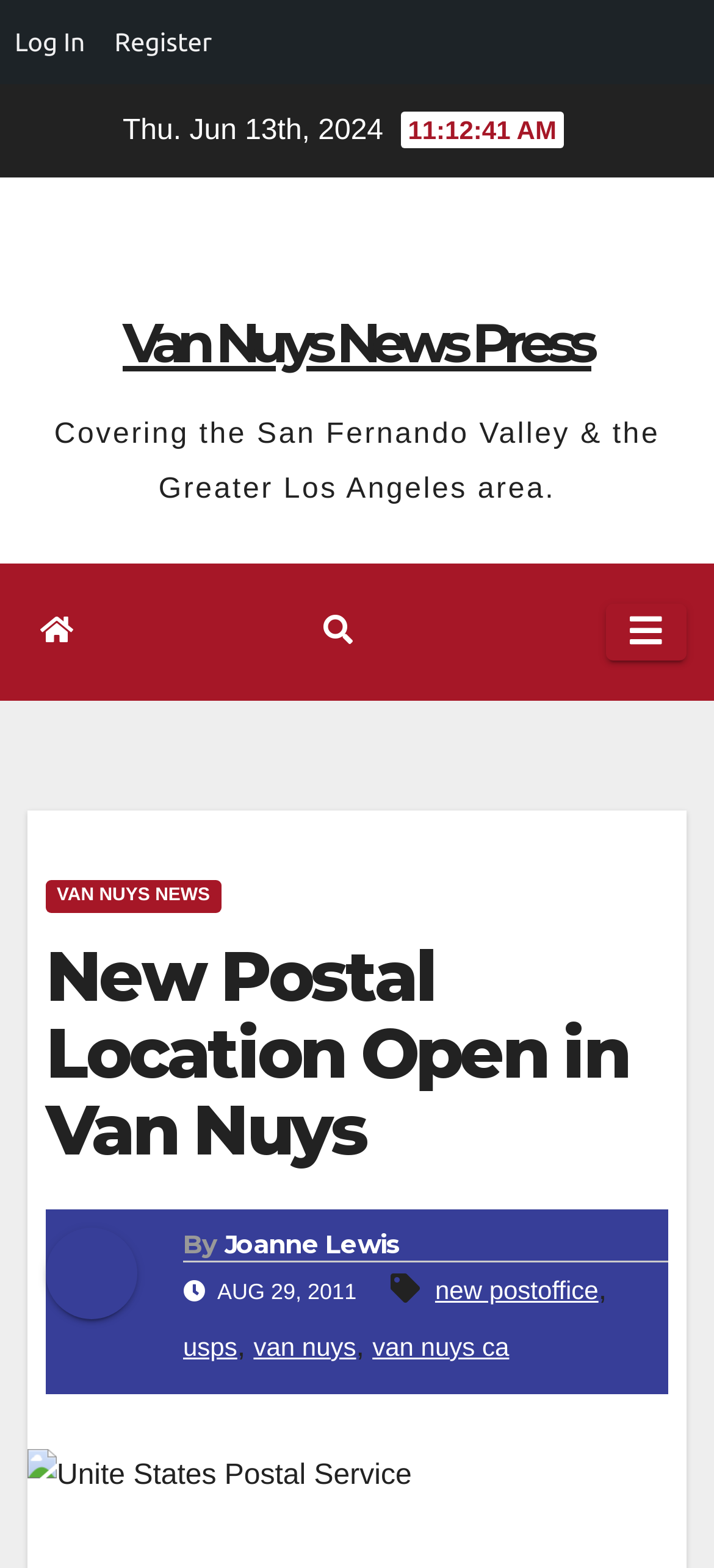Find the UI element described as: "Log In" and predict its bounding box coordinates. Ensure the coordinates are four float numbers between 0 and 1, [left, top, right, bottom].

[0.0, 0.0, 0.14, 0.054]